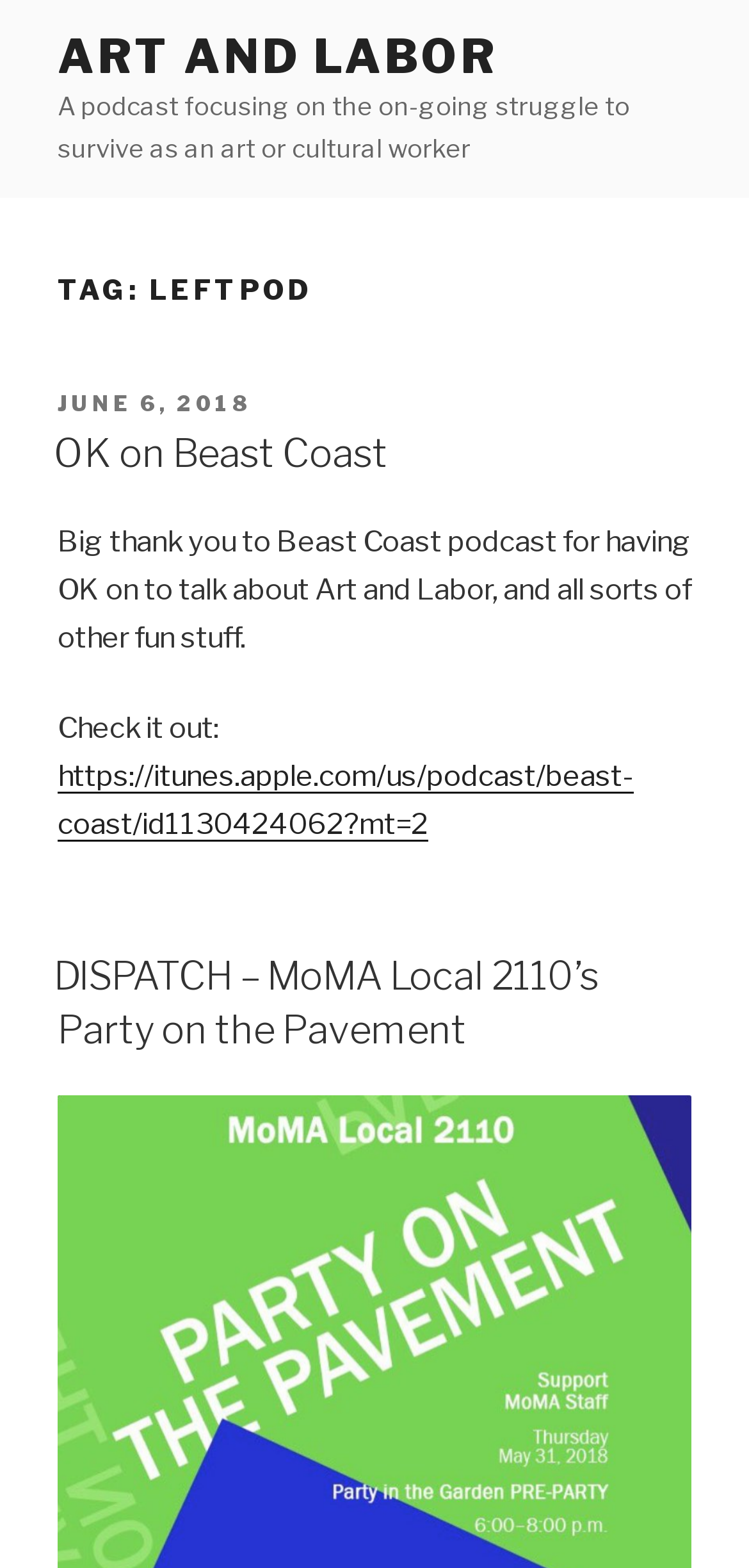Provide a comprehensive caption for the webpage.

The webpage is about "leftpod – Art and Labor", a podcast focusing on the struggles of art and cultural workers. At the top, there is a prominent link "ART AND LABOR" followed by a brief description of the podcast. Below this, there is a heading "TAG: LEFTPOD" which seems to be a category or tag for the content that follows.

The main content of the page is divided into two sections, each with a heading and a brief description. The first section is about an episode titled "OK on Beast Coast", where the podcast's host OK was a guest on another podcast called Beast Coast. There is a link to the episode and a brief summary of the conversation.

The second section is about an event called "DISPATCH – MoMA Local 2110’s Party on the Pavement". There is a heading and a link to the event, but no further description.

Throughout the page, there are no images, but there are several links to external websites and podcasts. The layout is simple and easy to navigate, with clear headings and concise text.